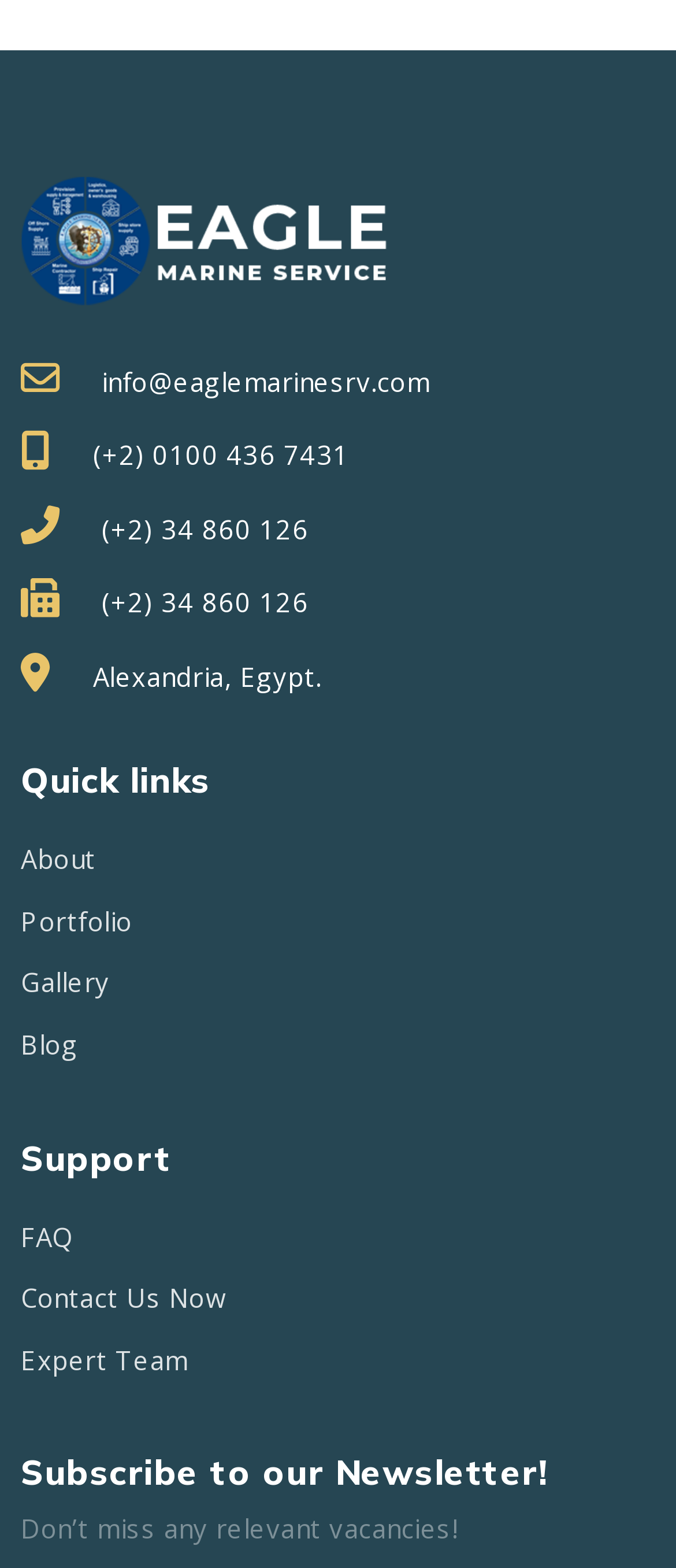Show the bounding box coordinates of the element that should be clicked to complete the task: "Get answers from FAQ".

[0.031, 0.777, 0.109, 0.799]